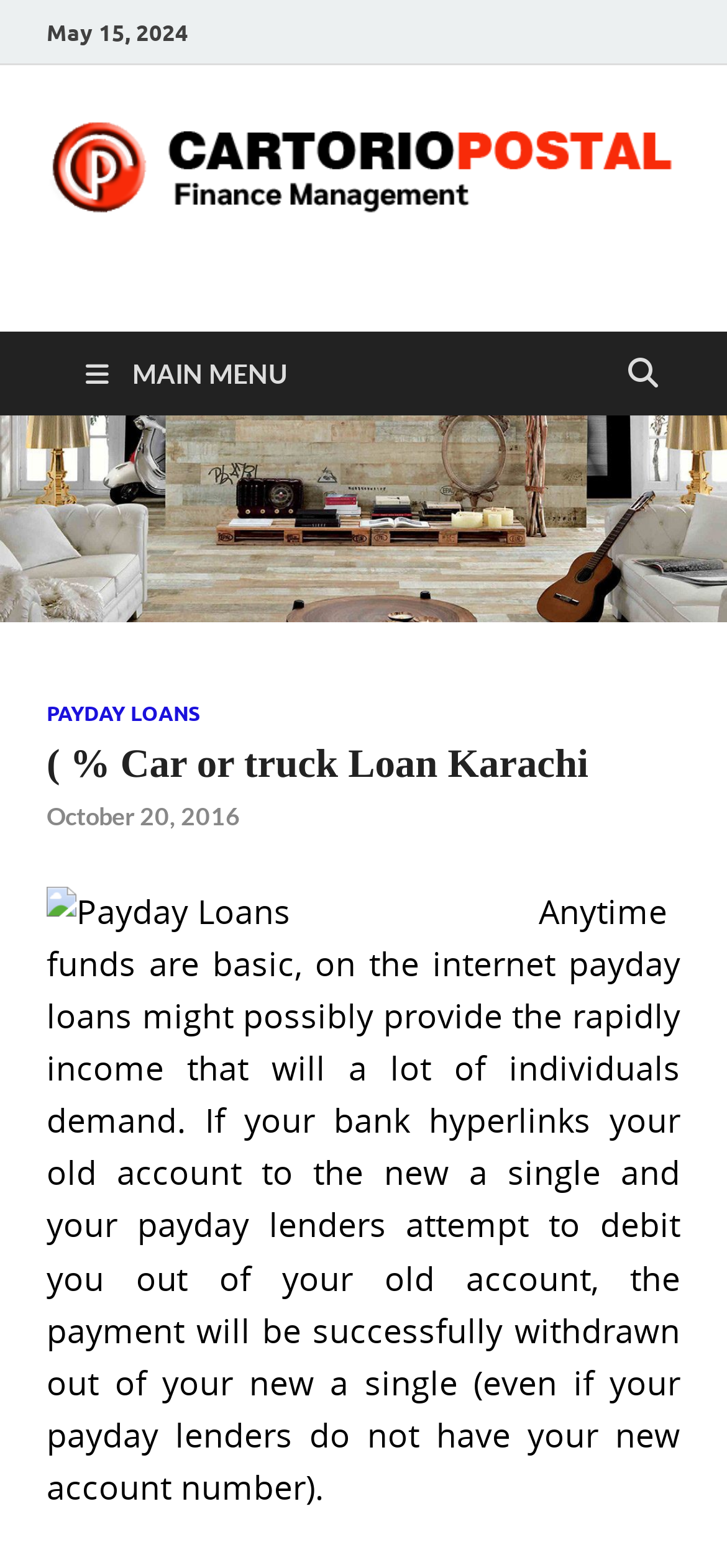How many links are there in the main menu?
Answer the question with a single word or phrase, referring to the image.

1